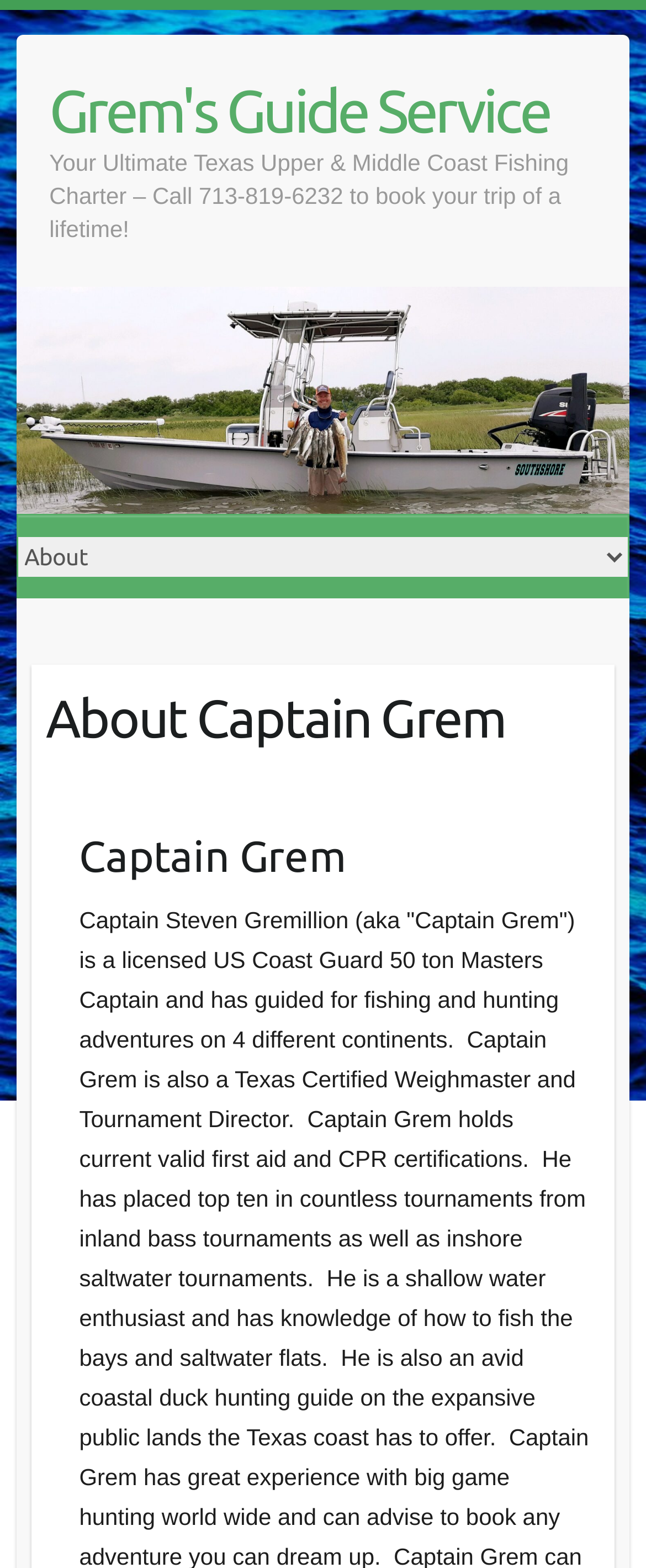Please determine the bounding box coordinates for the UI element described here. Use the format (top-left x, top-left y, bottom-right x, bottom-right y) with values bounded between 0 and 1: Grem's Guide Service

[0.076, 0.049, 0.975, 0.093]